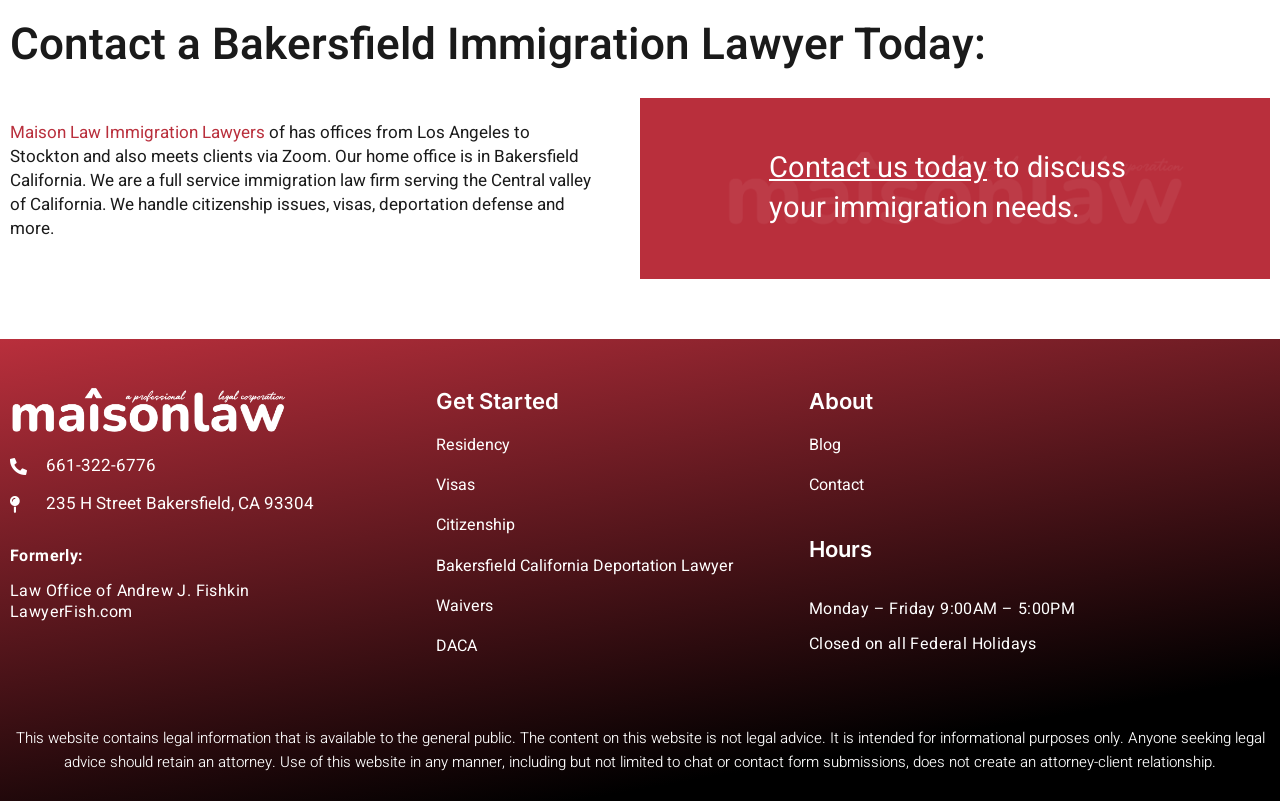For the following element description, predict the bounding box coordinates in the format (top-left x, top-left y, bottom-right x, bottom-right y). All values should be floating point numbers between 0 and 1. Description: Contact

[0.632, 0.595, 0.989, 0.618]